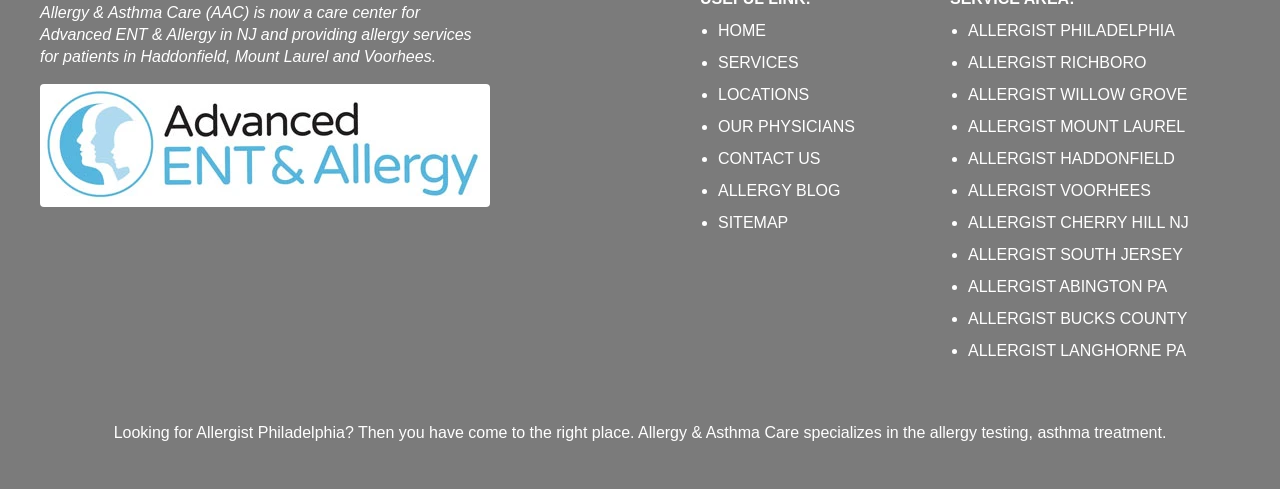Can you find the bounding box coordinates of the area I should click to execute the following instruction: "Click on ALLERGY BLOG"?

[0.561, 0.372, 0.657, 0.407]